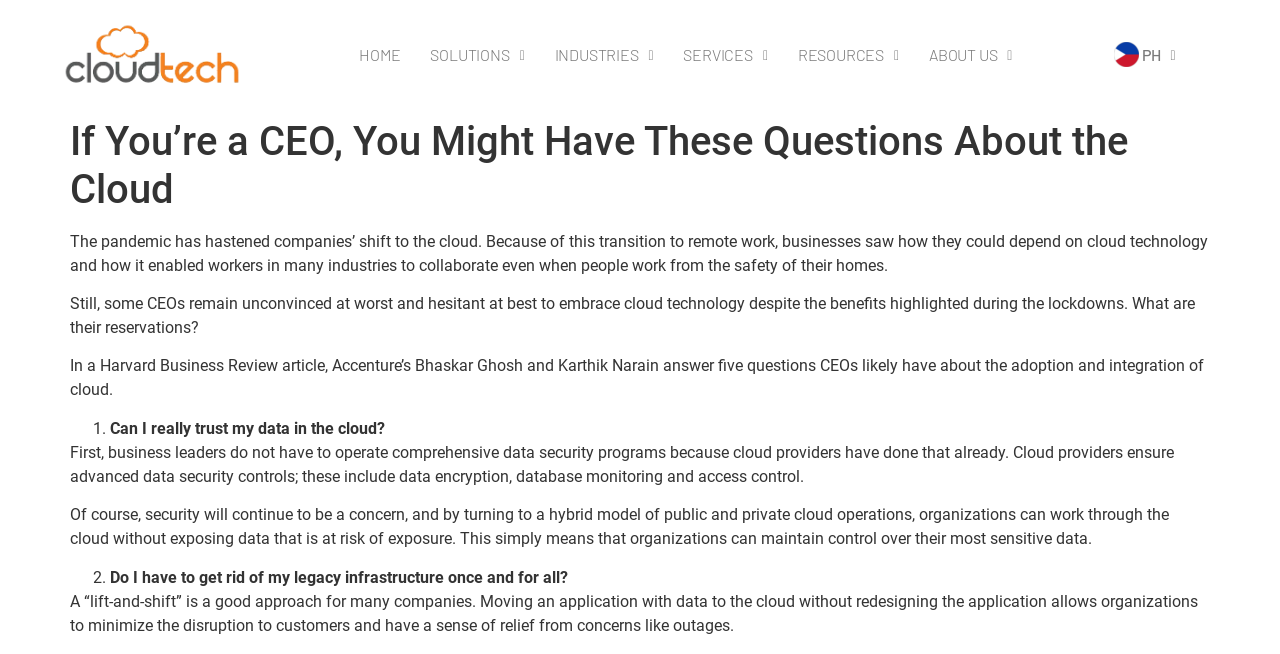Give a full account of the webpage's elements and their arrangement.

The webpage is about the adoption of cloud technology by companies, particularly from the perspective of CEOs. At the top, there is a navigation menu with links to "HOME", "SOLUTIONS", "INDUSTRIES", "SERVICES", "RESOURCES", and "ABOUT US", each with a dropdown menu. To the right of the navigation menu, there is a logo of "Web Squadron" with a Philippine flag icon.

Below the navigation menu, there is a header section with a title "If You’re a CEO, You Might Have These Questions About the Cloud". Underneath the title, there is a brief introduction to the topic, explaining how the pandemic has accelerated the shift to cloud technology and how it has enabled remote work.

The main content of the webpage is divided into sections, each addressing a question that CEOs might have about adopting cloud technology. The first question is "Can I really trust my data in the cloud?", followed by a detailed answer explaining how cloud providers ensure advanced data security controls. The second question is "Do I have to get rid of my legacy infrastructure once and for all?", with an answer suggesting a "lift-and-shift" approach to minimize disruption to customers.

Throughout the webpage, there are no images other than the logo of "Web Squadron". The text is organized in a clear and readable format, with headings, paragraphs, and list markers used to structure the content.